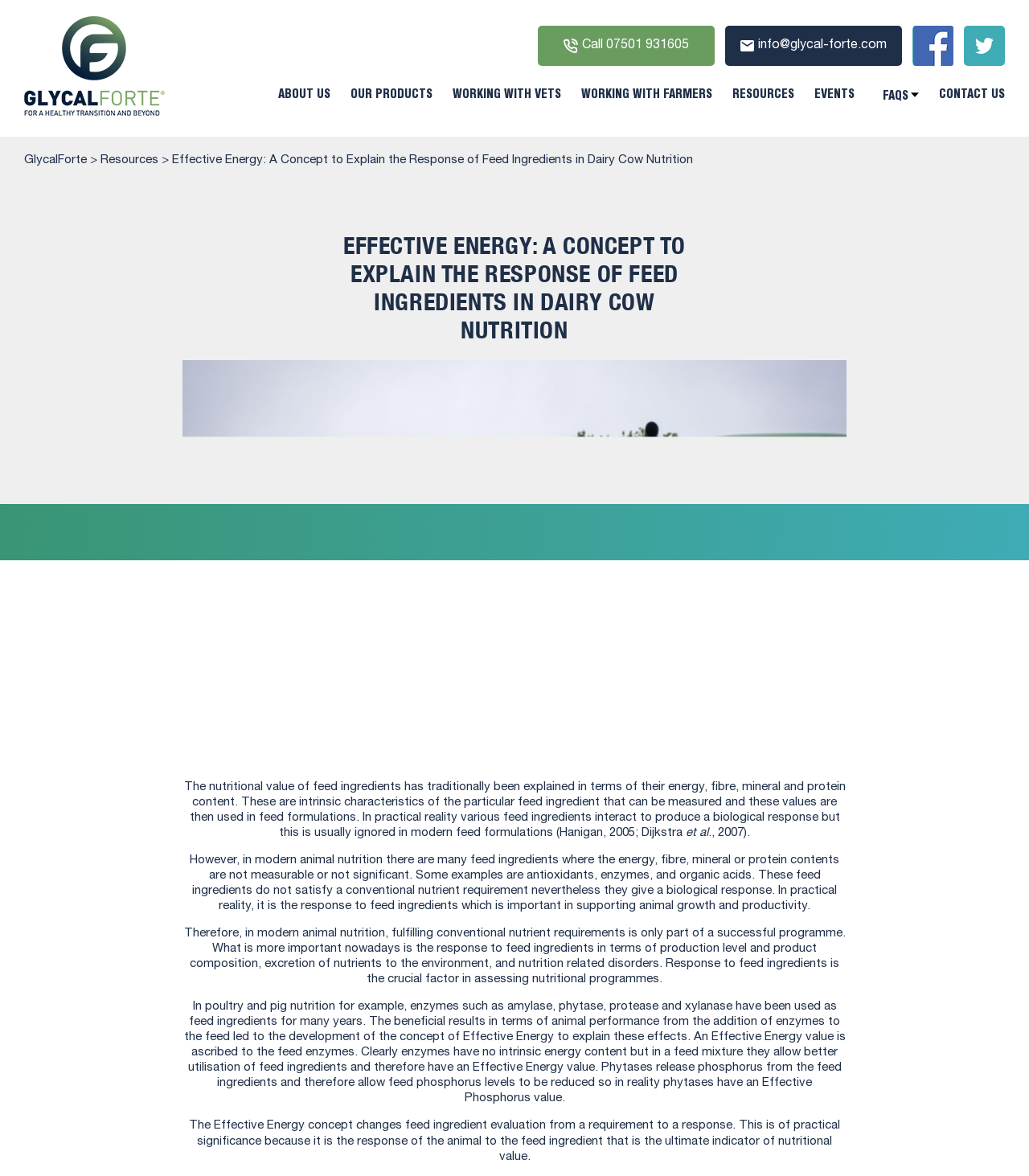Answer with a single word or phrase: 
What is the purpose of phytases in feed ingredients?

Releasing phosphorus